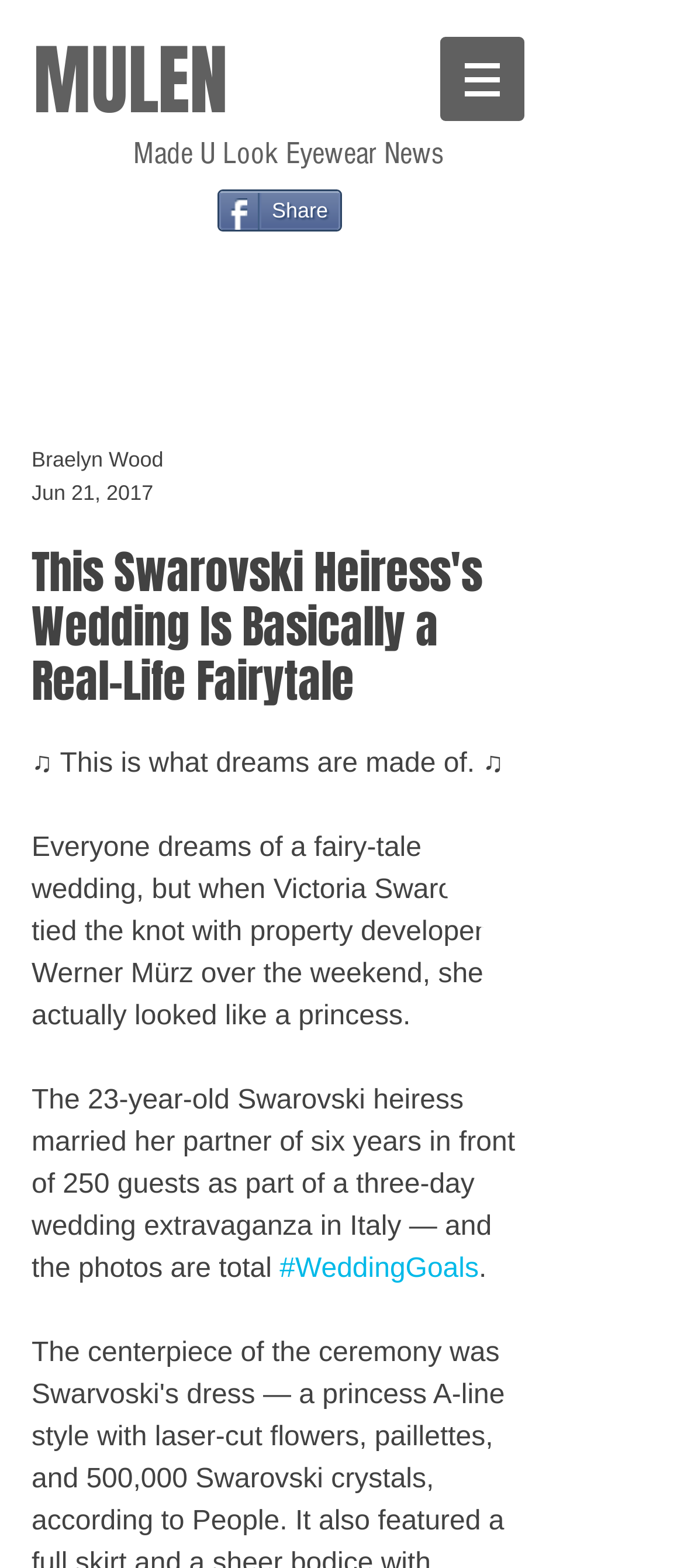Show the bounding box coordinates for the HTML element described as: "Made U Look Eyewear News".

[0.185, 0.086, 0.649, 0.11]